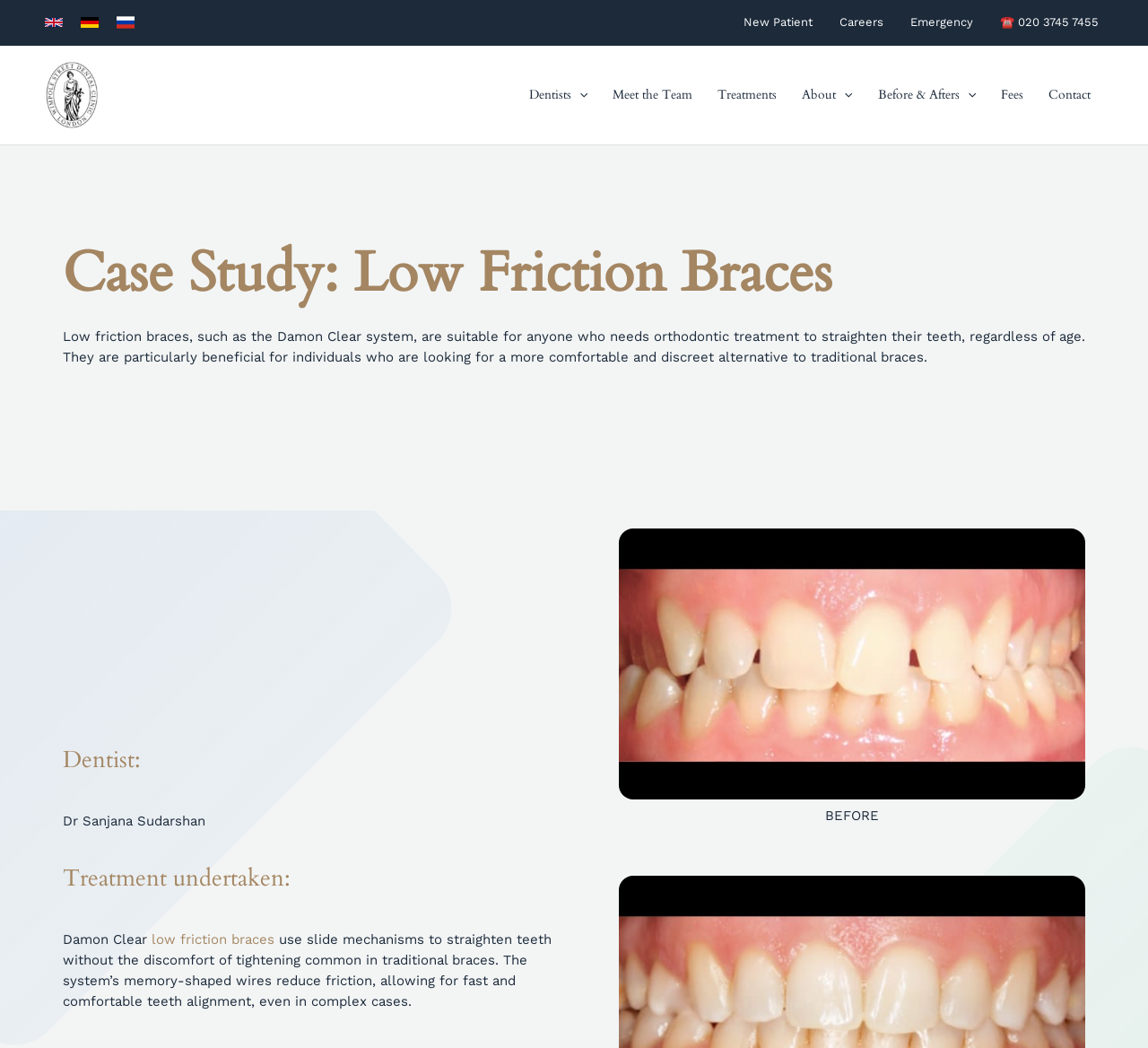Please provide a detailed answer to the question below by examining the image:
What is the name of the dental clinic?

The name of the dental clinic can be found in the top-left corner of the webpage, where it is written as 'Wimpole Street Dental Clinic' with an image of the clinic's logo next to it.